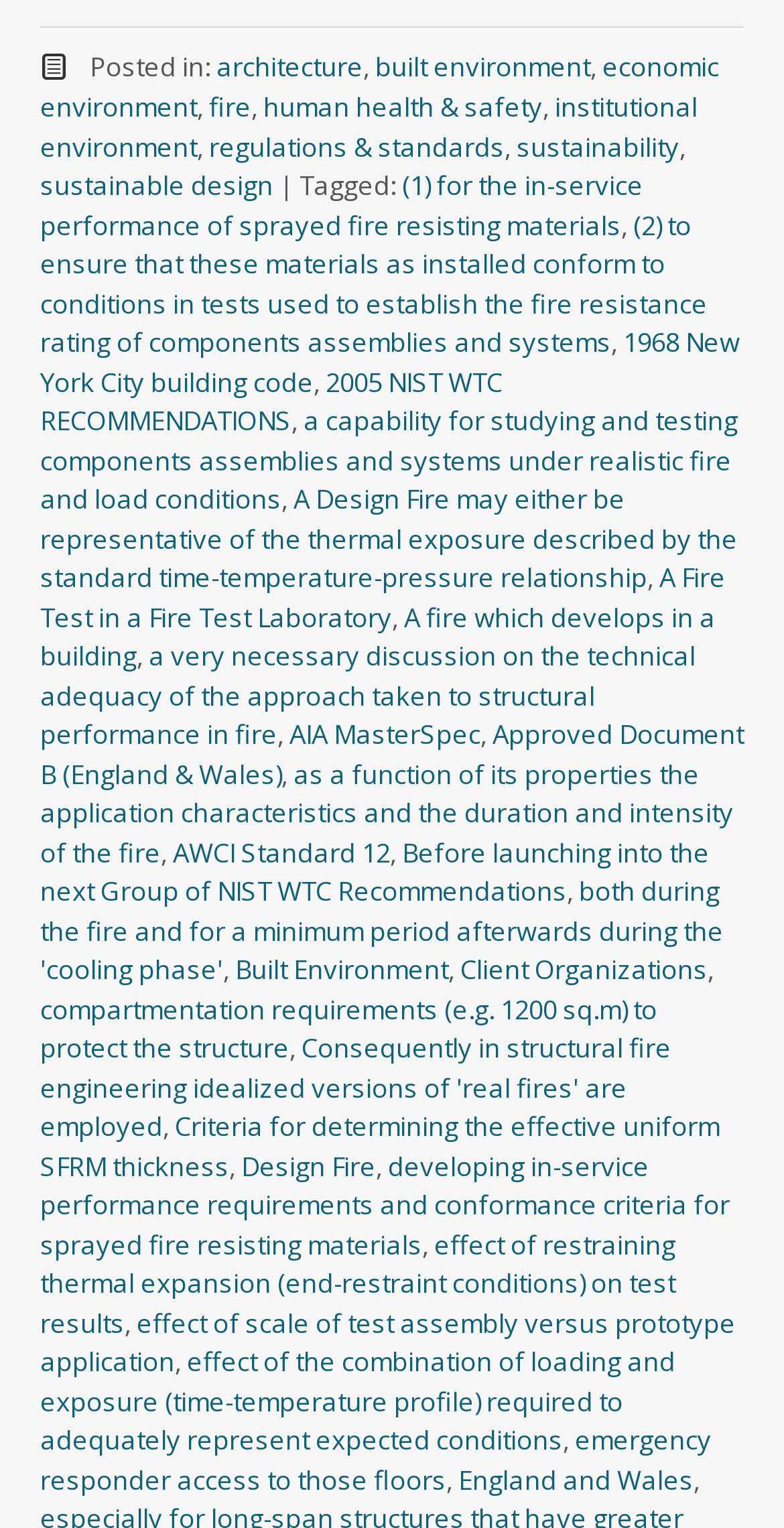Locate the bounding box coordinates of the element that should be clicked to fulfill the instruction: "Learn about 'Approved Document B (England & Wales)'".

[0.051, 0.468, 0.949, 0.518]